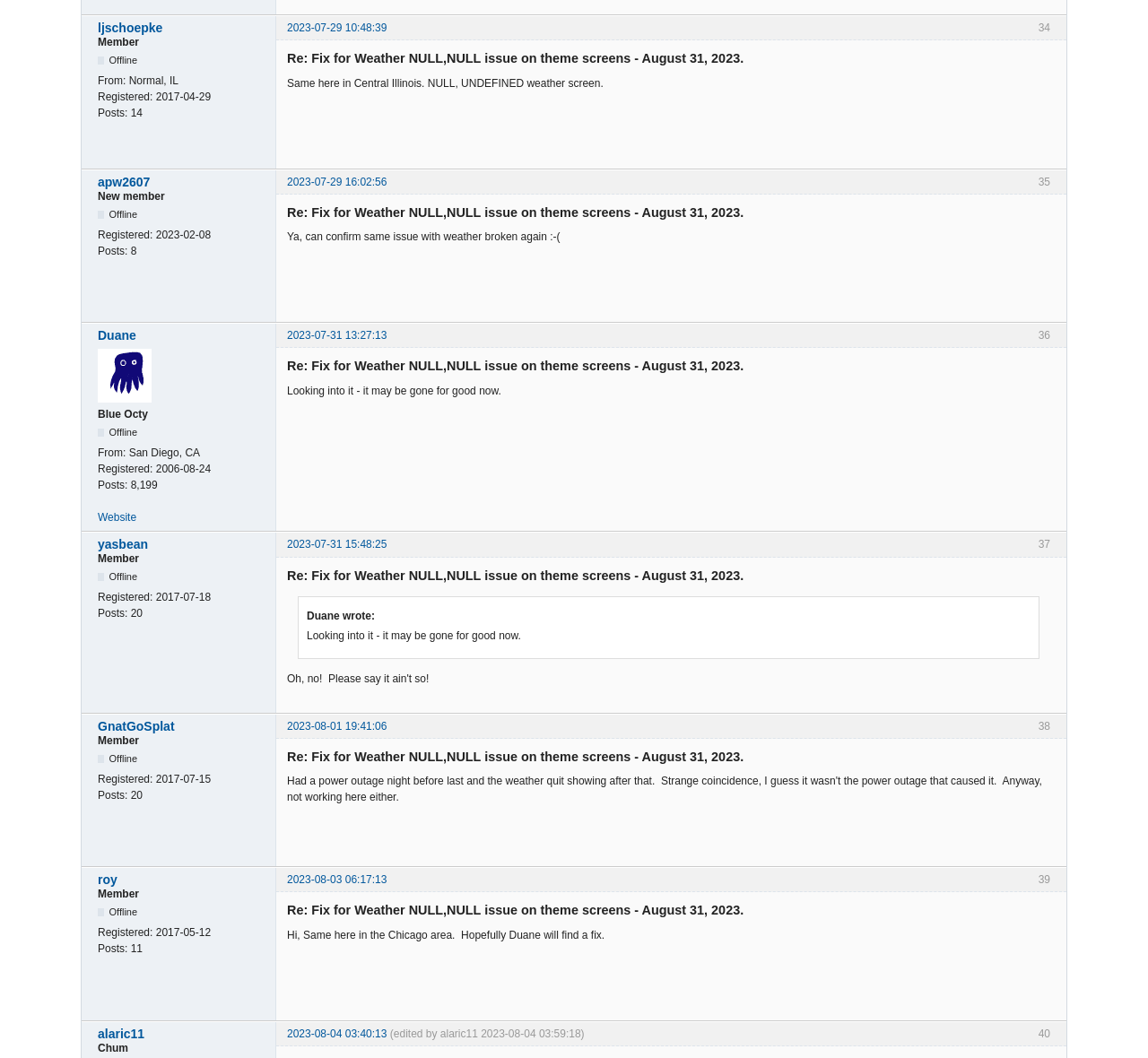What is the registration date of roy?
With the help of the image, please provide a detailed response to the question.

The StaticText element with the text 'Registered:' is followed by another StaticText element with the text '2017-05-12', which indicates that roy registered on May 12, 2017.